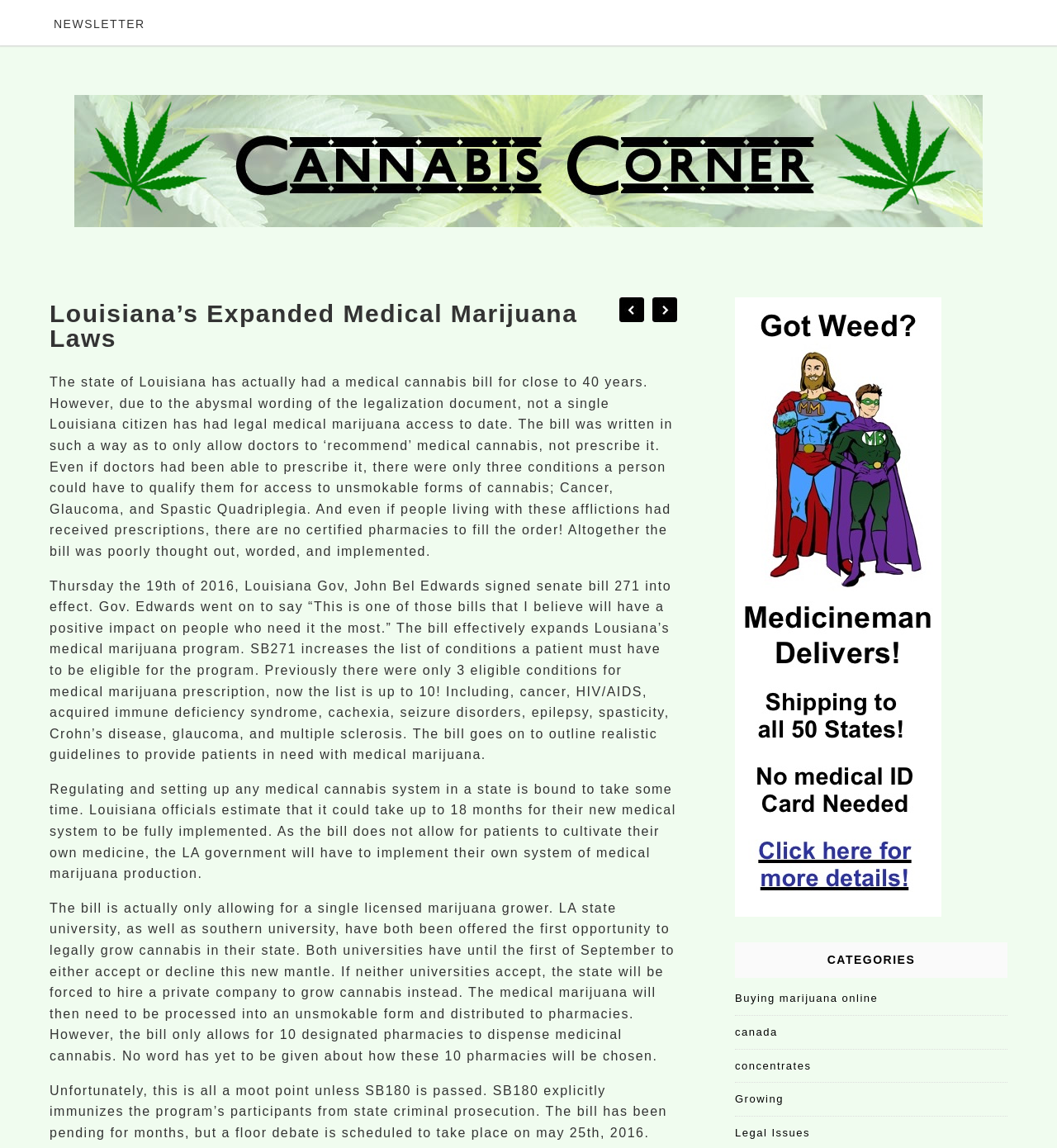Offer a comprehensive description of the webpage’s content and structure.

The webpage is about Louisiana's expanded medical marijuana laws. At the top, there is a logo on the left and a newsletter link on the right. Below the logo, there is a heading that reads "Louisiana's Expanded Medical Marijuana Laws". 

Under the heading, there are four paragraphs of text that discuss the history of medical marijuana in Louisiana, the signing of Senate Bill 271, and the expansion of the medical marijuana program. The text explains that the bill increases the list of eligible conditions for medical marijuana prescription from three to ten, including cancer, HIV/AIDS, and multiple sclerosis. It also outlines the guidelines for providing patients with medical marijuana and the estimated 18-month implementation period.

To the right of the text, there is an image with a link. Below the image, there is a heading that reads "CATEGORIES" and five links to related topics, including "Buying marijuana online", "Canada", "Concentrates", "Growing", and "Legal Issues".